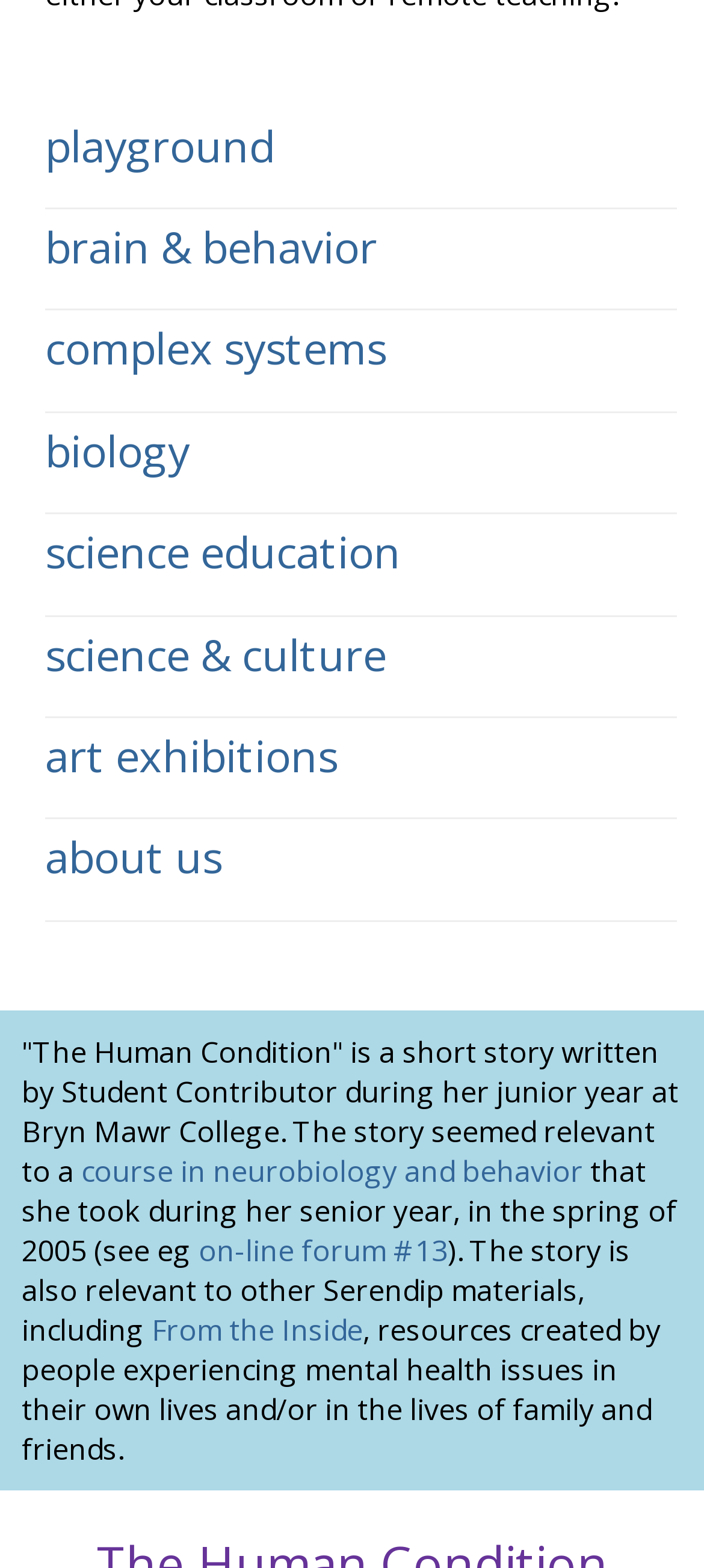Please identify the bounding box coordinates of the clickable area that will fulfill the following instruction: "explore the course in neurobiology and behavior". The coordinates should be in the format of four float numbers between 0 and 1, i.e., [left, top, right, bottom].

[0.115, 0.734, 0.828, 0.76]